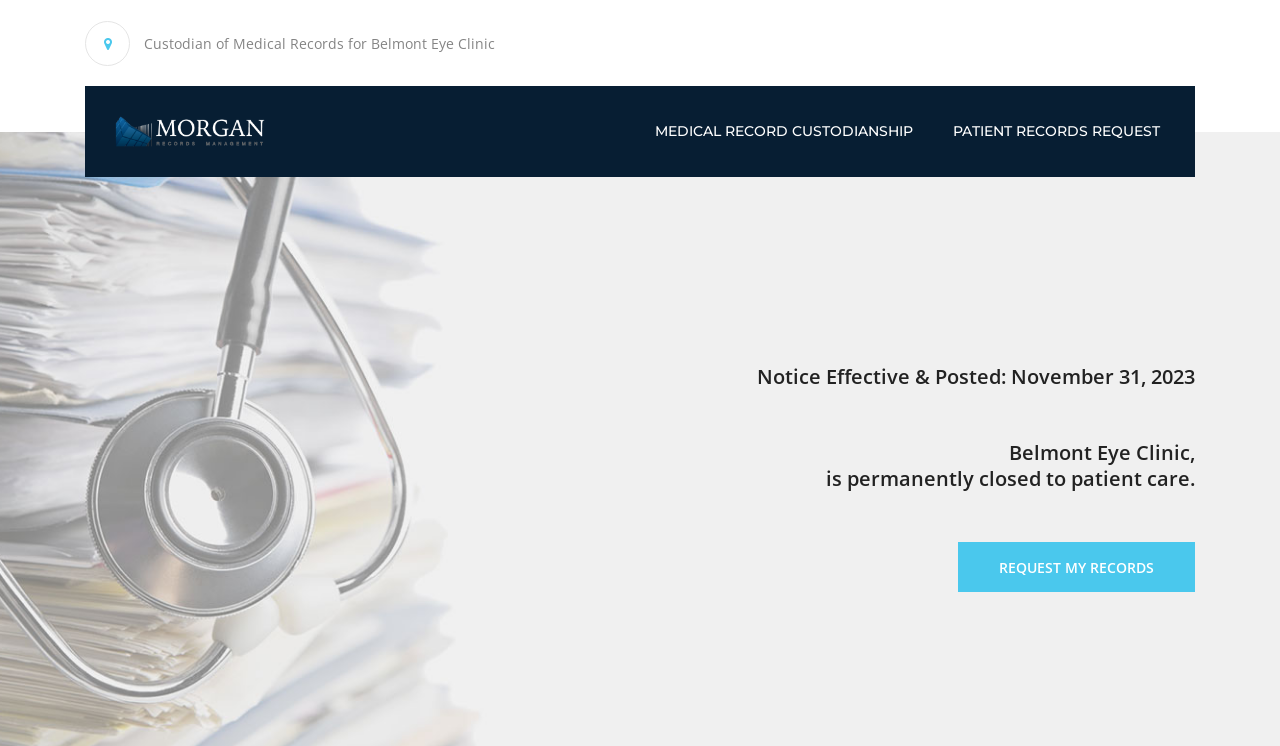Answer the following in one word or a short phrase: 
How can patients request their records?

Request My Records